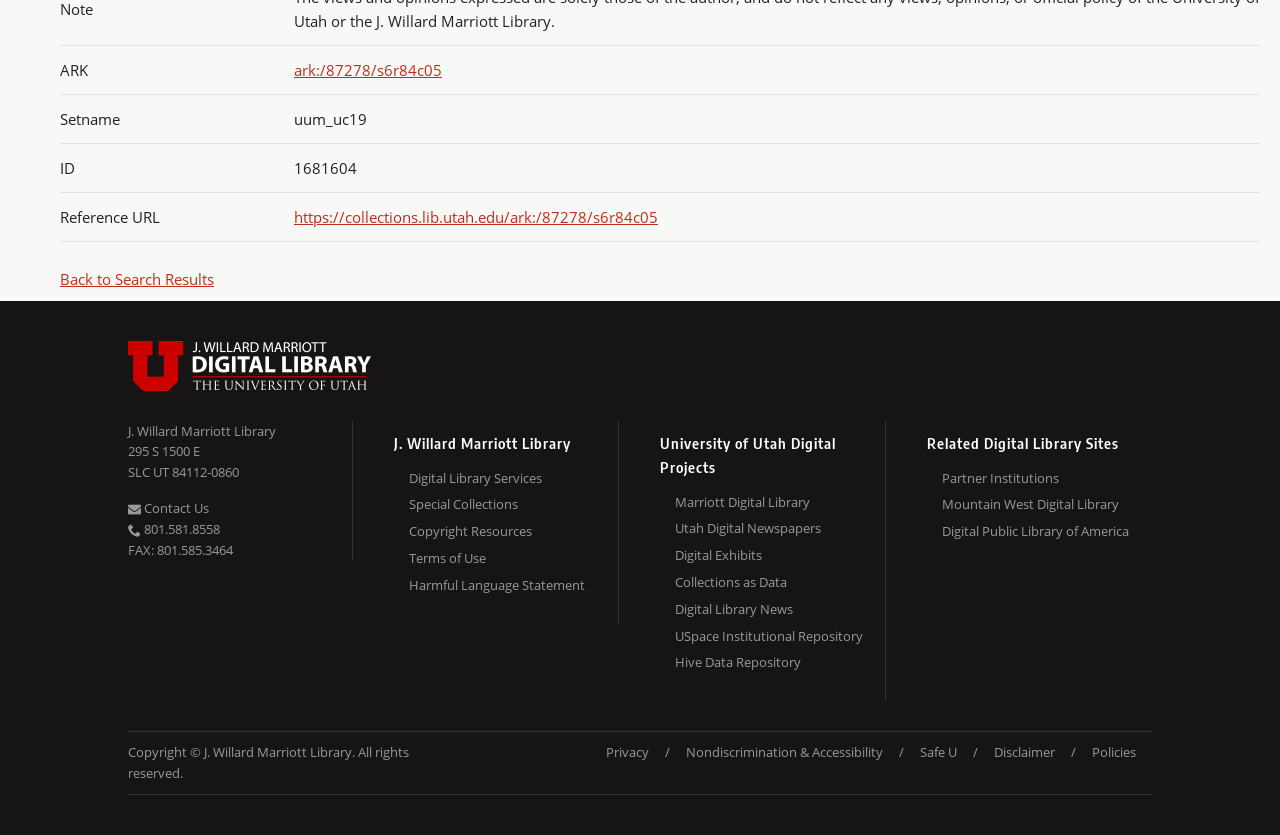Identify the bounding box coordinates for the UI element described by the following text: "Mountain West Digital Library". Provide the coordinates as four float numbers between 0 and 1, in the format [left, top, right, bottom].

[0.736, 0.345, 0.9, 0.378]